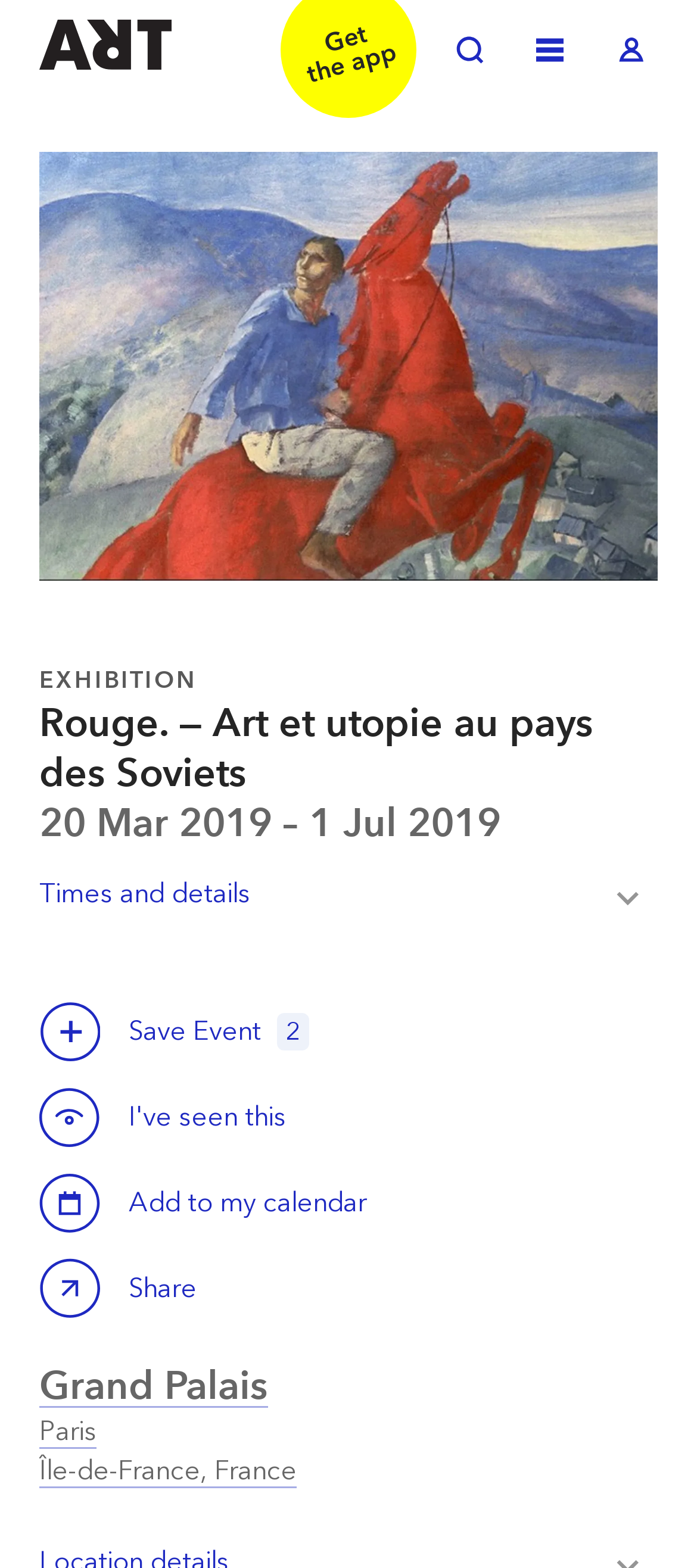Please locate and retrieve the main header text of the webpage.

Rouge. — Art et utopie au pays des Soviets